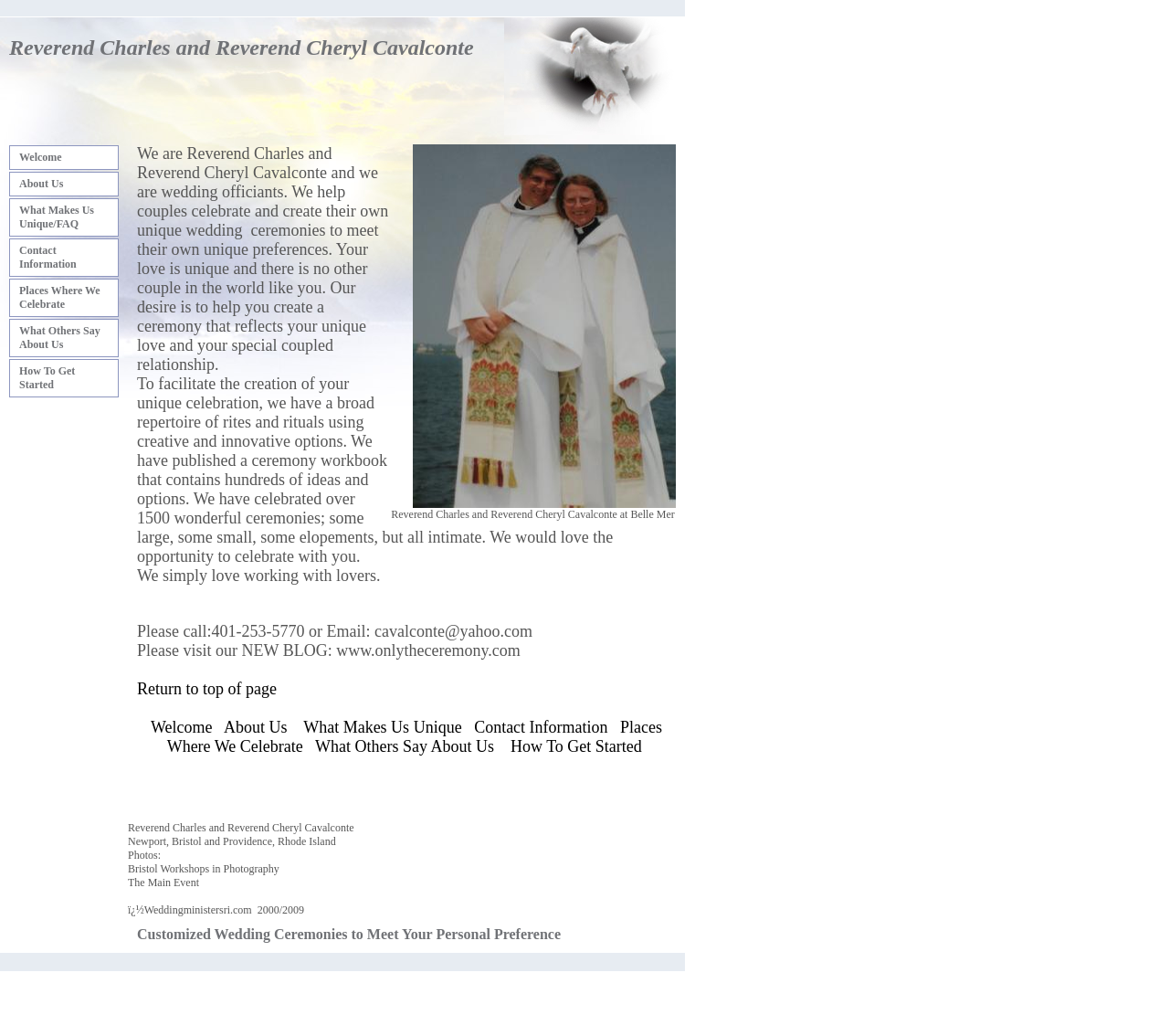What is the name of Reverend Charles and Reverend Cheryl Cavalconte's blog?
Look at the screenshot and respond with one word or a short phrase.

www.onlytheceremony.com